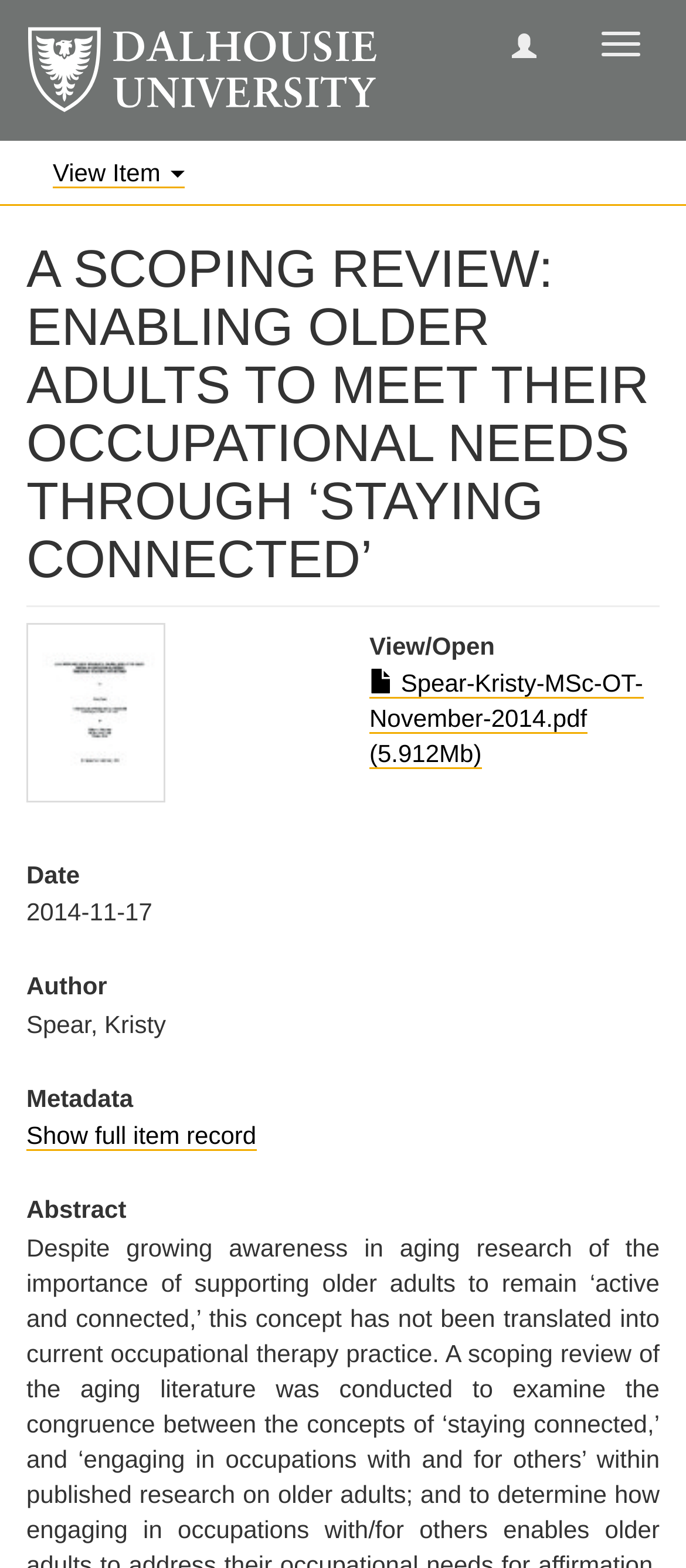How many headings are there on the page?
Using the information from the image, provide a comprehensive answer to the question.

I counted the number of headings on the page, including 'A SCOPING REVIEW: ENABLING OLDER ADULTS TO MEET THEIR OCCUPATIONAL NEEDS THROUGH ‘STAYING CONNECTED’', 'View/ Open', 'Date', 'Author', and 'Metadata', and found a total of 5 headings.